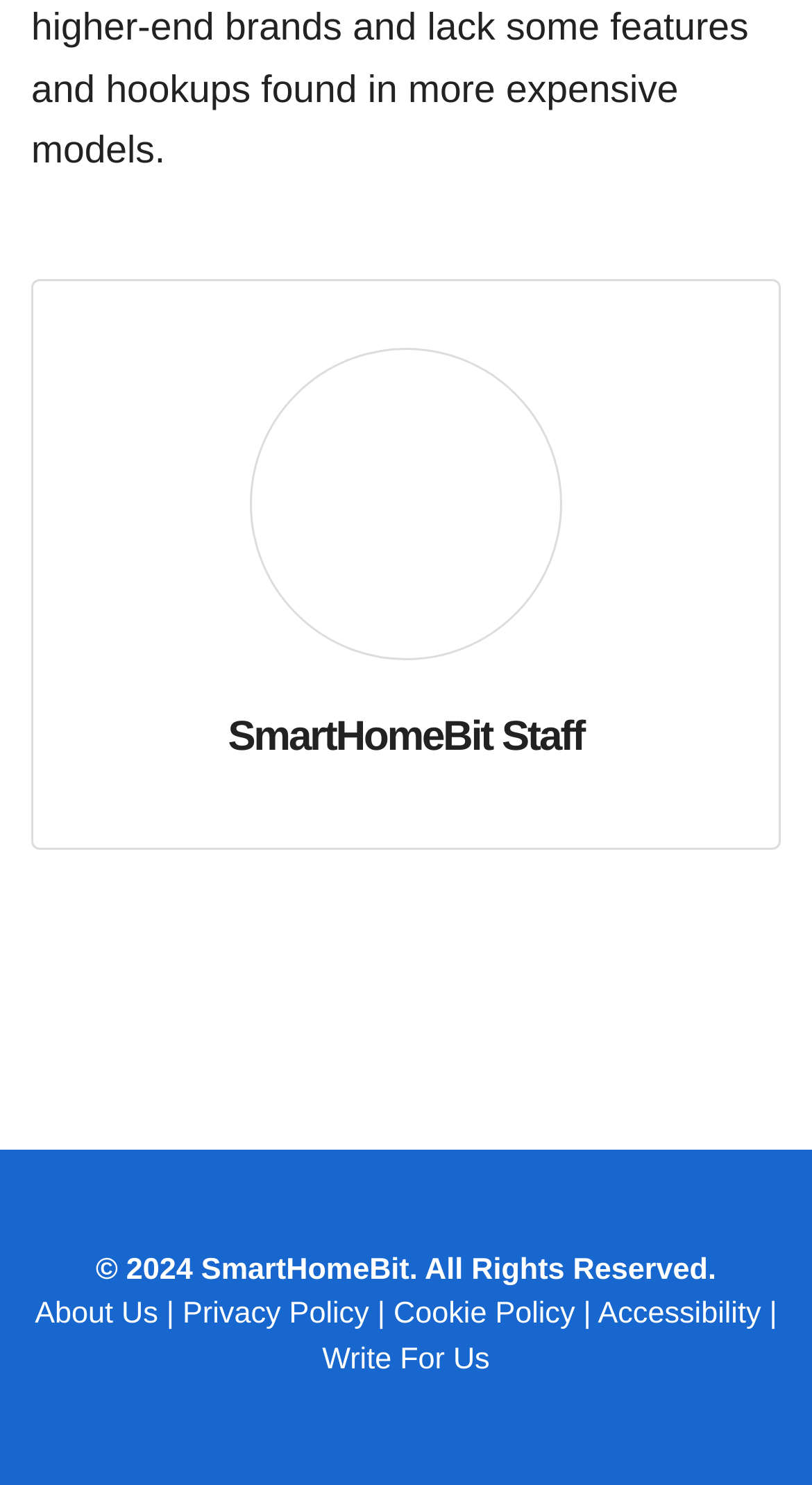Please provide a comprehensive response to the question based on the details in the image: What is the copyright year?

The copyright year can be found in the static text element with the text '© 2024 SmartHomeBit. All Rights Reserved.' which is located at the bottom of the webpage.